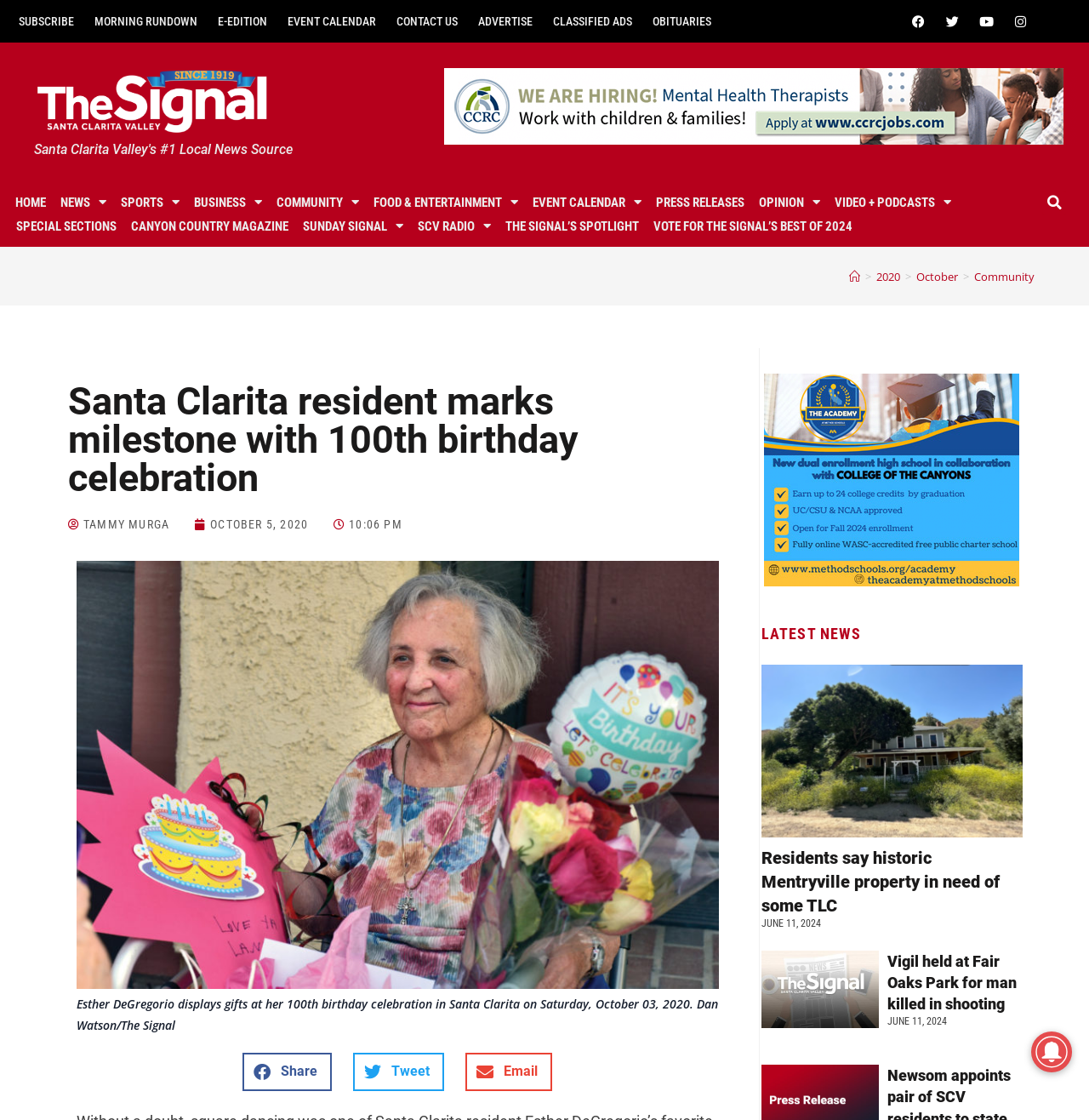What is the date of the article about Esther DeGregorio's birthday celebration?
With the help of the image, please provide a detailed response to the question.

I found the answer by looking at the time element, which mentions OCTOBER 5, 2020.